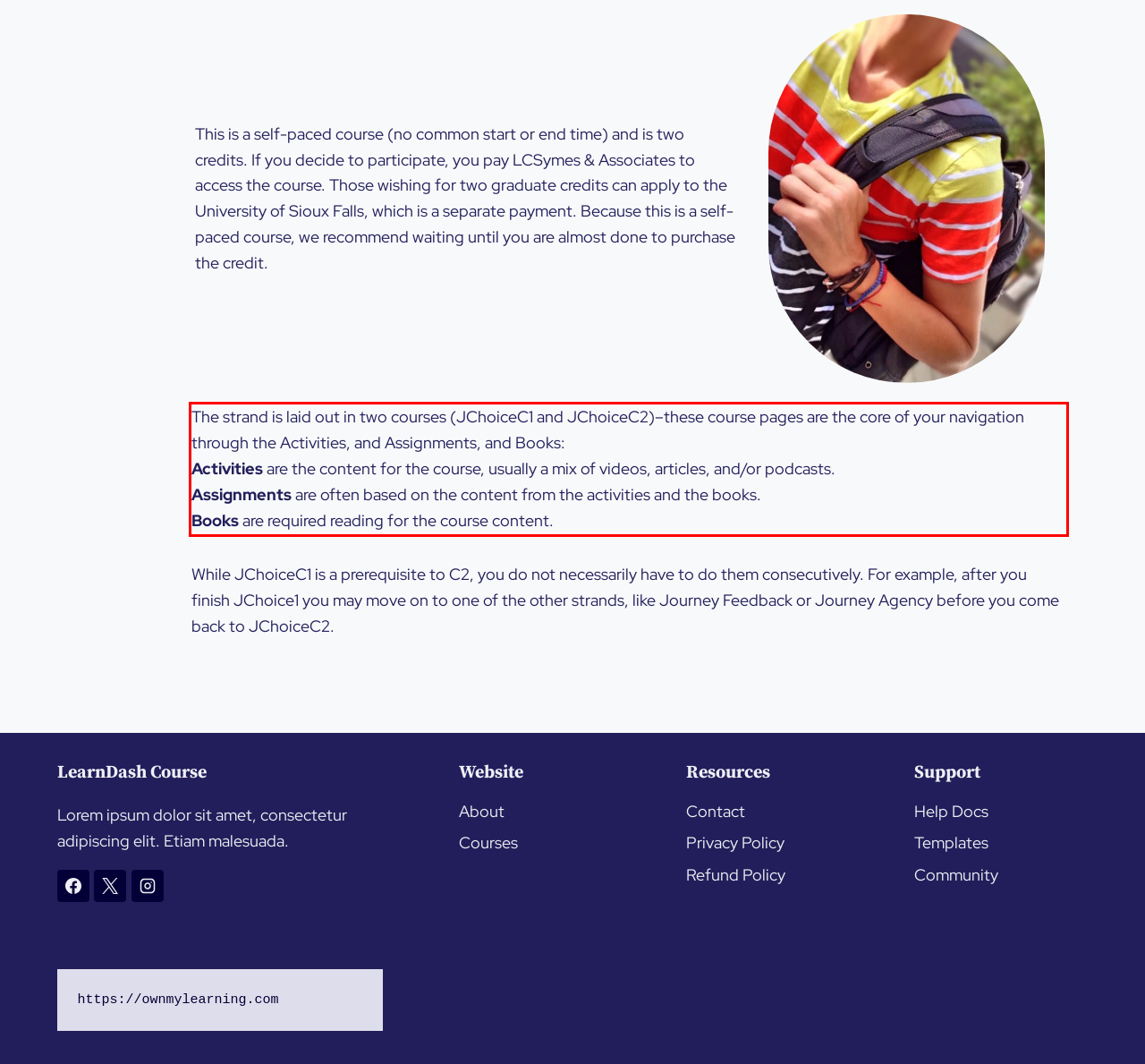You are given a screenshot with a red rectangle. Identify and extract the text within this red bounding box using OCR.

The strand is laid out in two courses (JChoiceC1 and JChoiceC2)–these course pages are the core of your navigation through the Activities, and Assignments, and Books: Activities are the content for the course, usually a mix of videos, articles, and/or podcasts. Assignments are often based on the content from the activities and the books. Books are required reading for the course content.